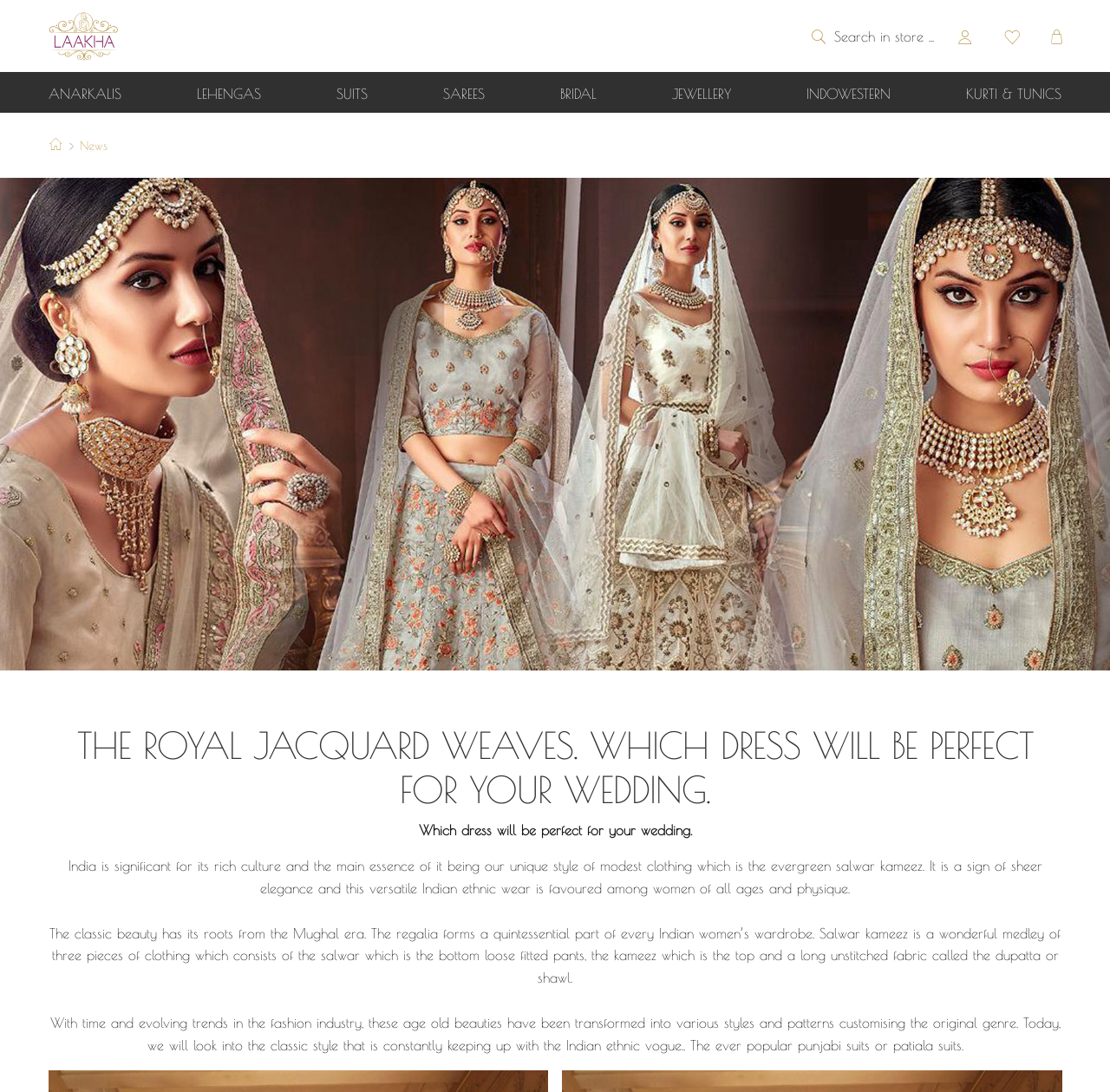What is the significance of India in the context of clothing?
Based on the image, give a concise answer in the form of a single word or short phrase.

Rich culture